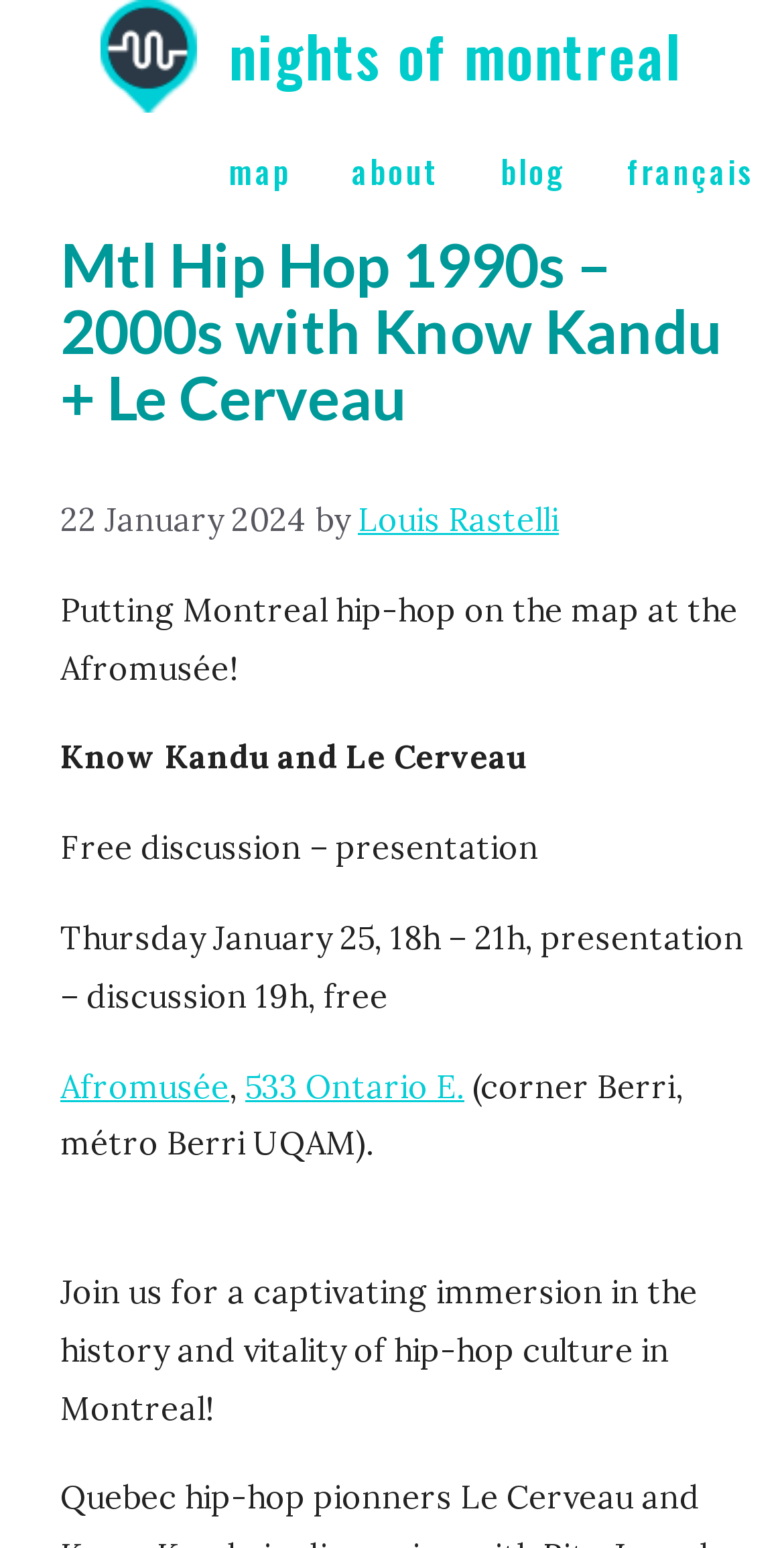Where is the event located?
Look at the image and respond with a single word or a short phrase.

Afromusée